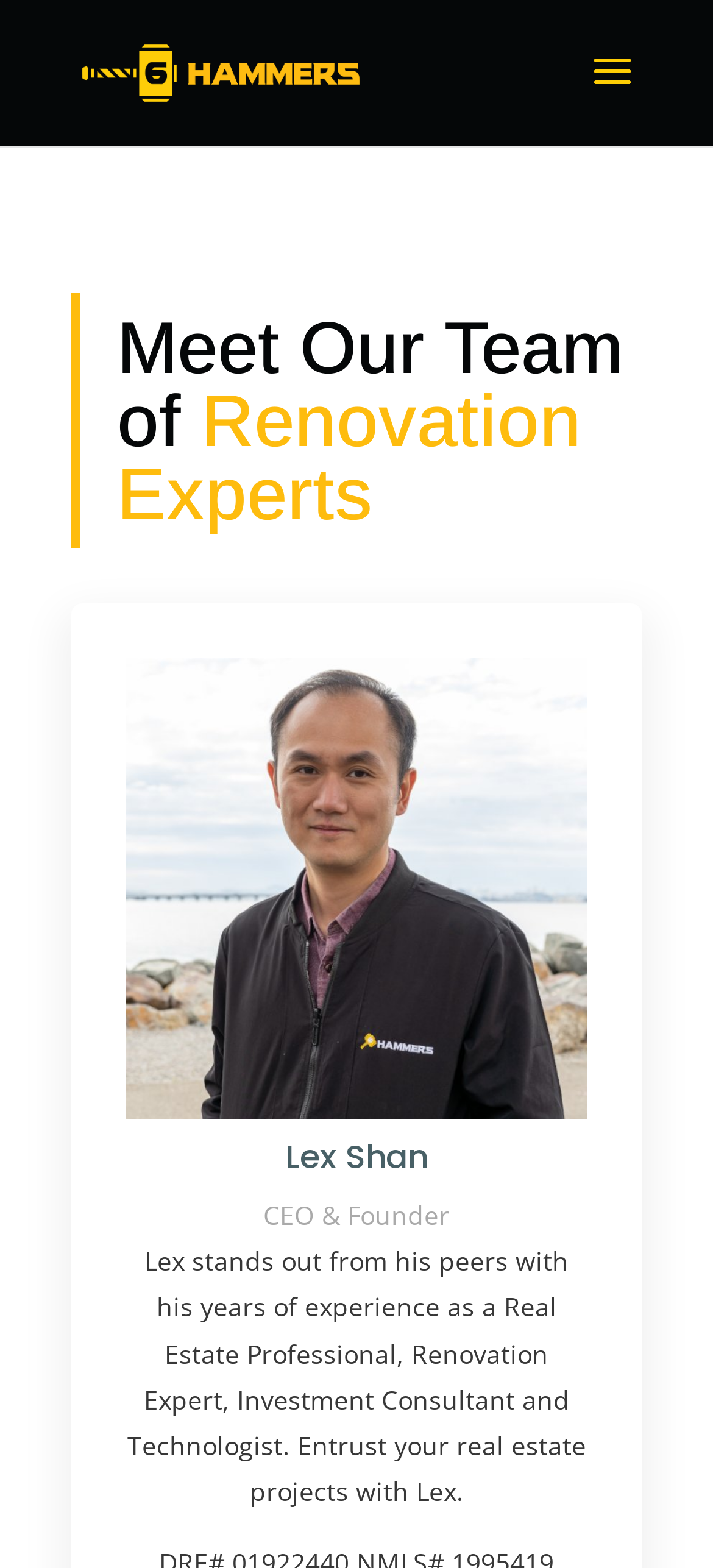How many team members are shown on this page?
Refer to the image and respond with a one-word or short-phrase answer.

1